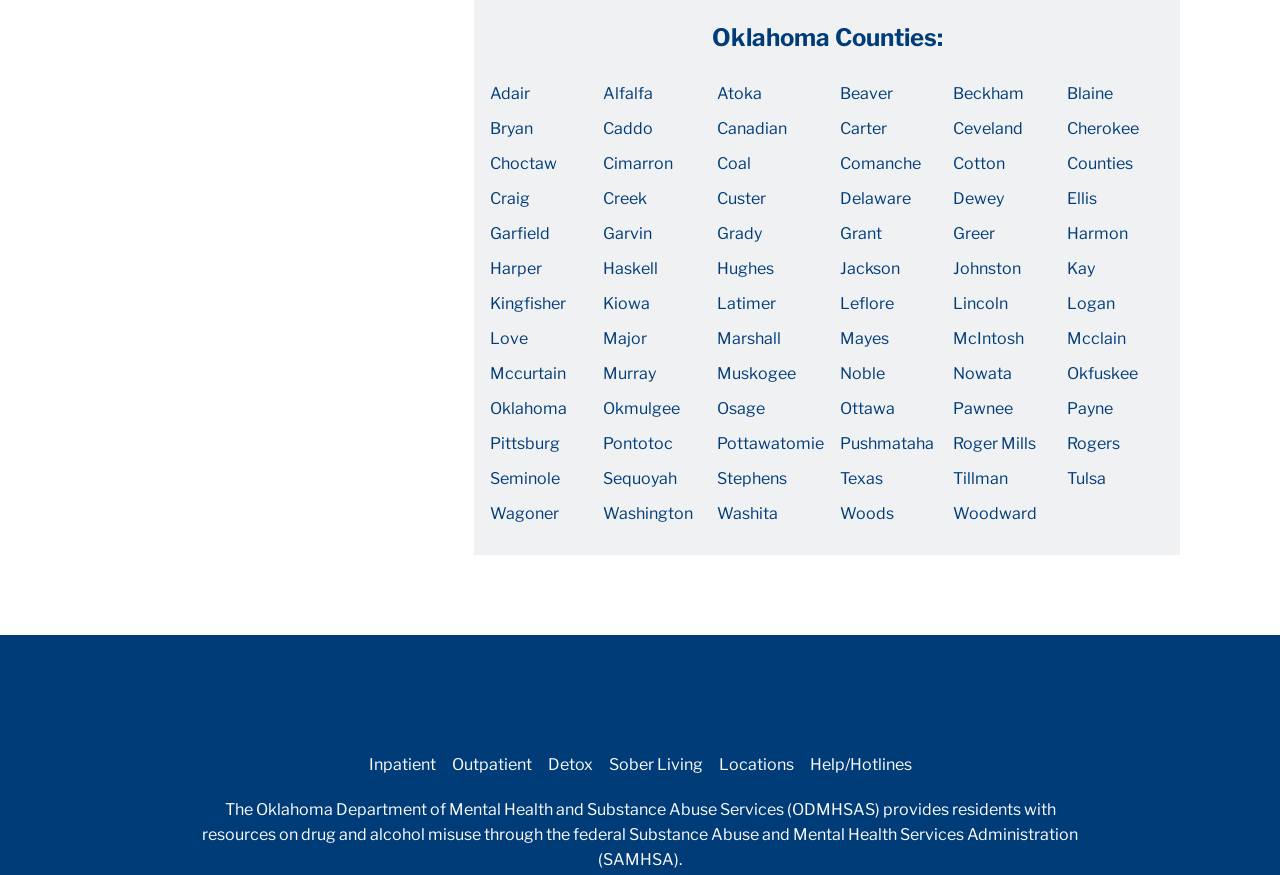How many counties are listed?
Using the information from the image, give a concise answer in one word or a short phrase.

77